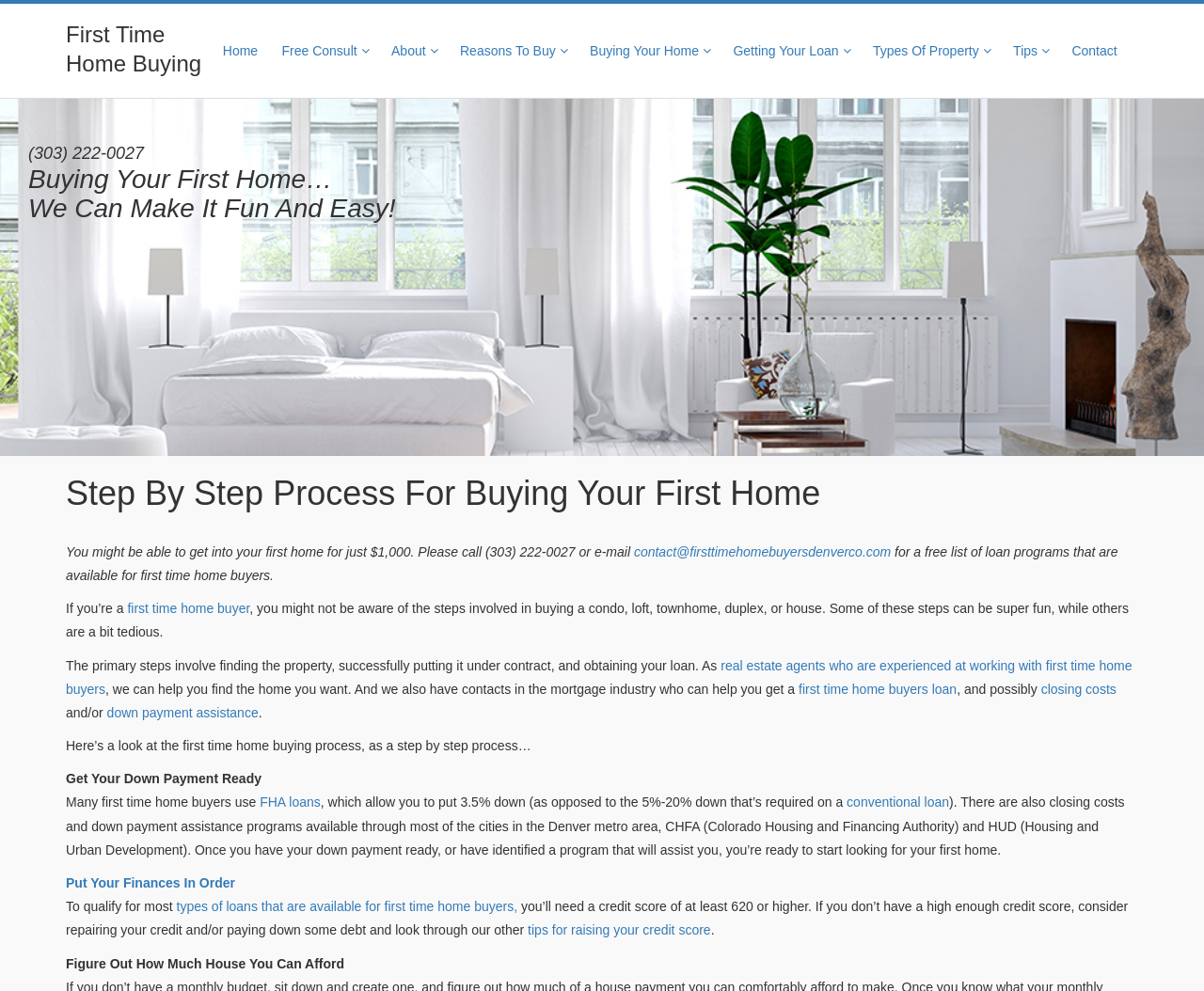Find and provide the bounding box coordinates for the UI element described with: "Free Consult".

[0.224, 0.004, 0.315, 0.099]